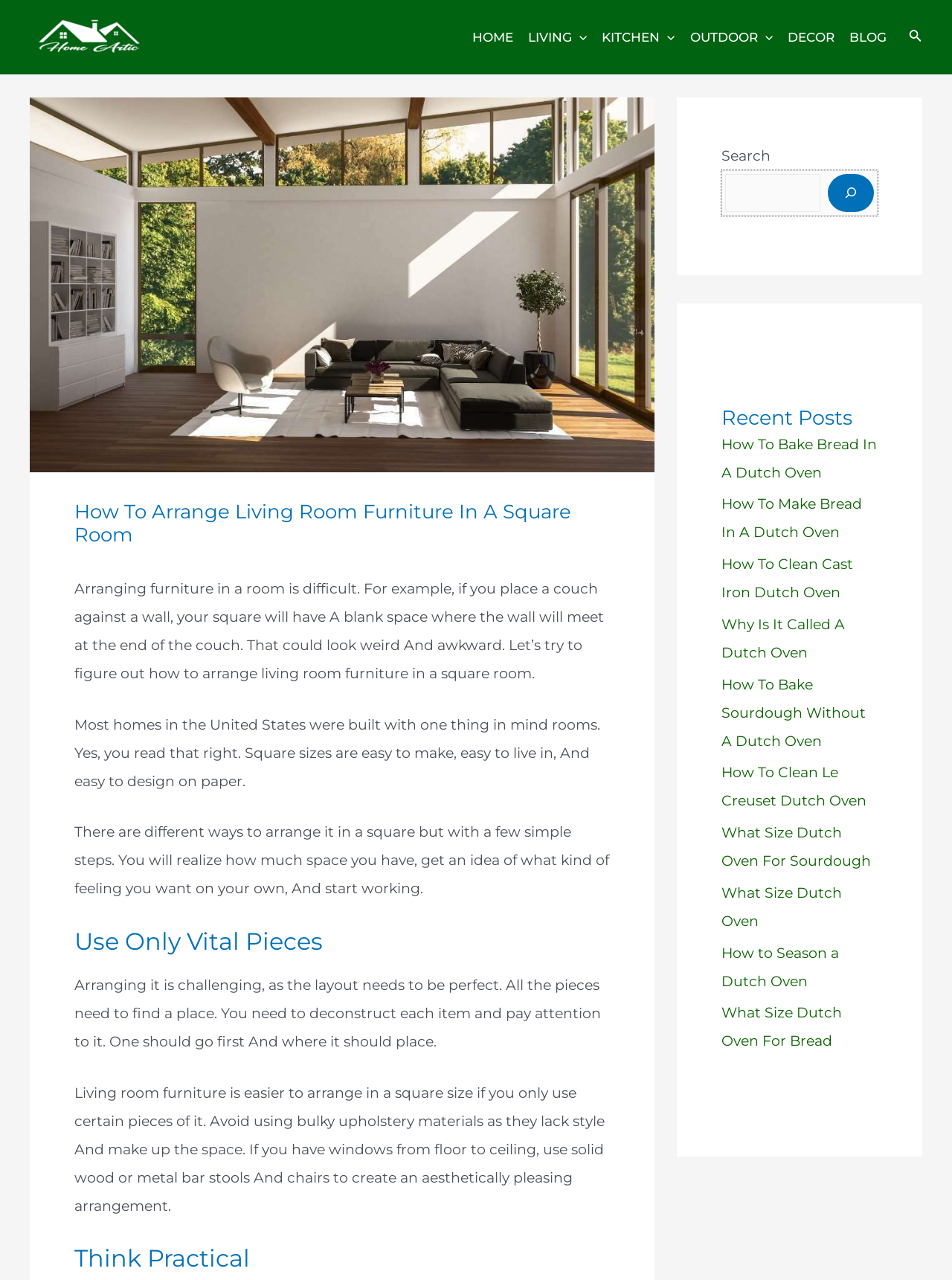Indicate the bounding box coordinates of the clickable region to achieve the following instruction: "Toggle the LIVING menu."

[0.547, 0.0, 0.625, 0.058]